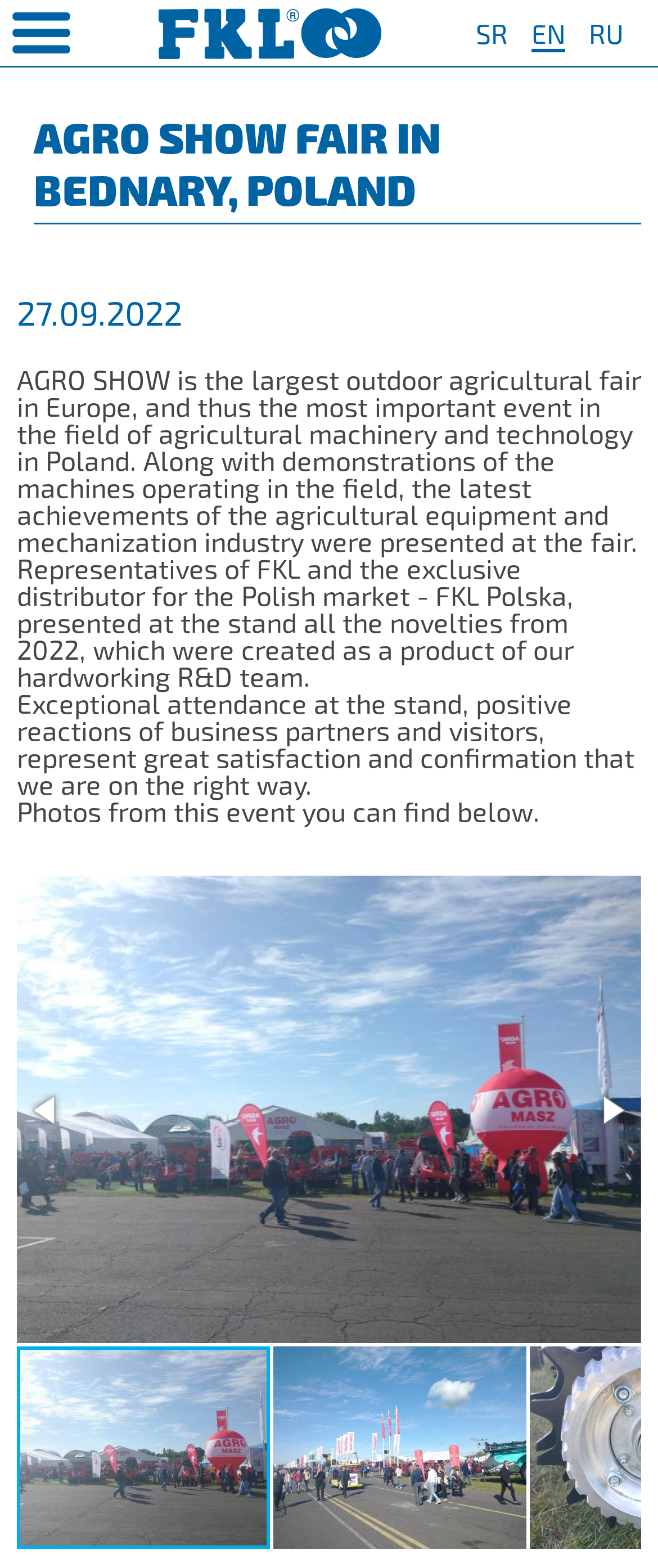How many buttons are on the webpage?
Based on the visual content, answer with a single word or a brief phrase.

3